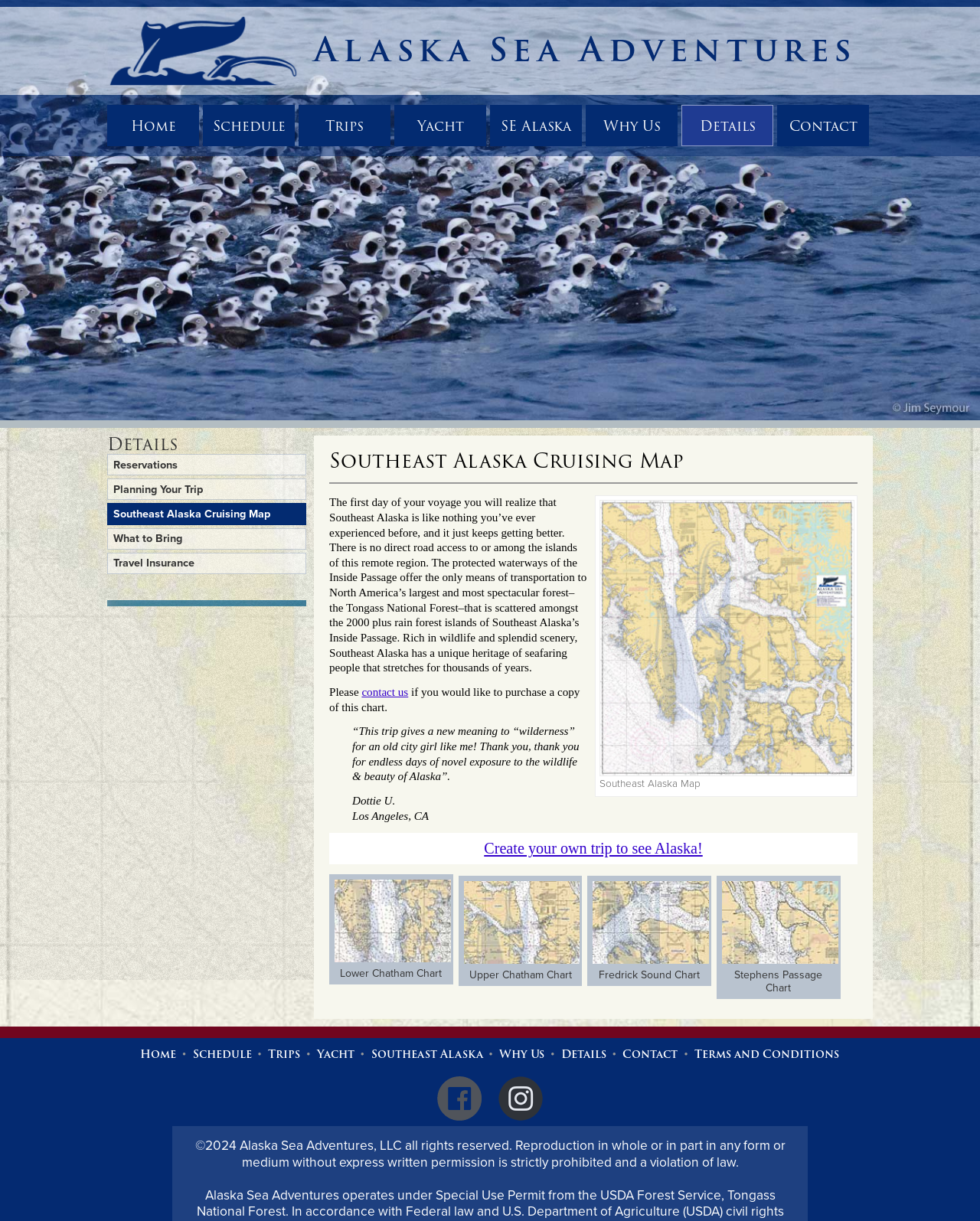Answer the question with a brief word or phrase:
What is the name of the forest mentioned in the webpage?

Tongass National Forest